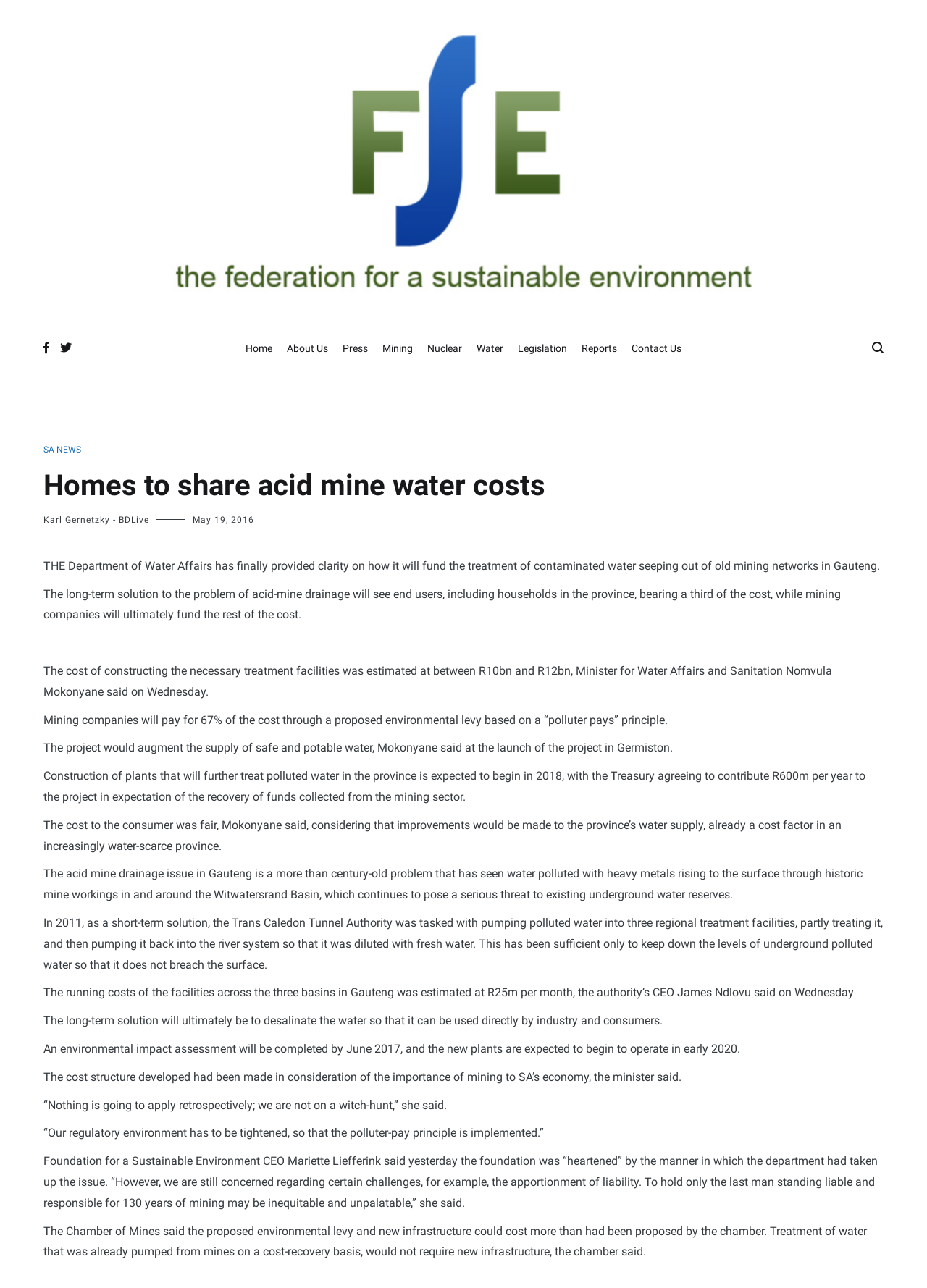Find the bounding box coordinates for the area that must be clicked to perform this action: "Click on the 'Home' link".

[0.265, 0.257, 0.294, 0.284]